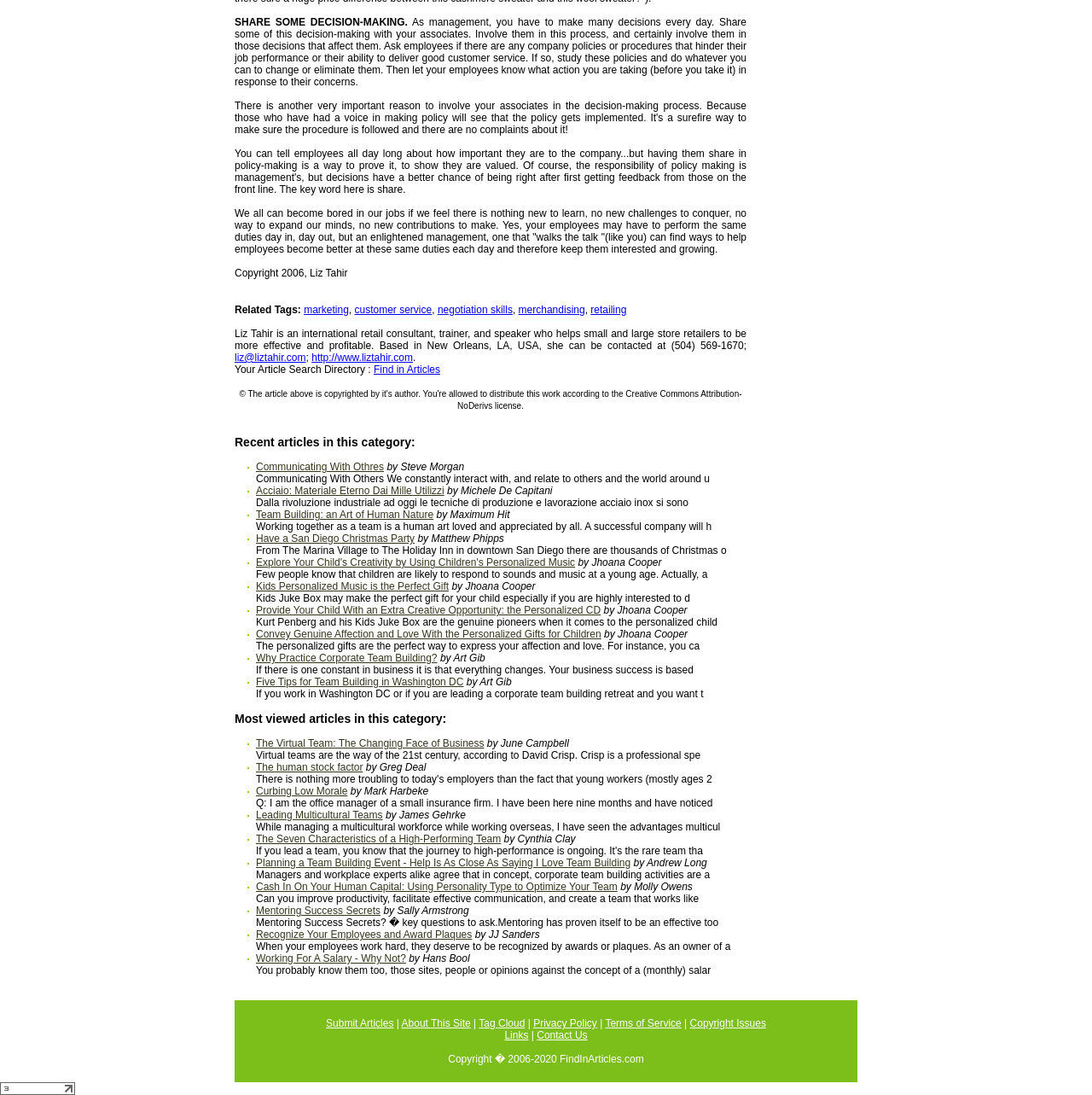Respond to the question below with a single word or phrase:
What is the title of the second article?

Communicating With Othres